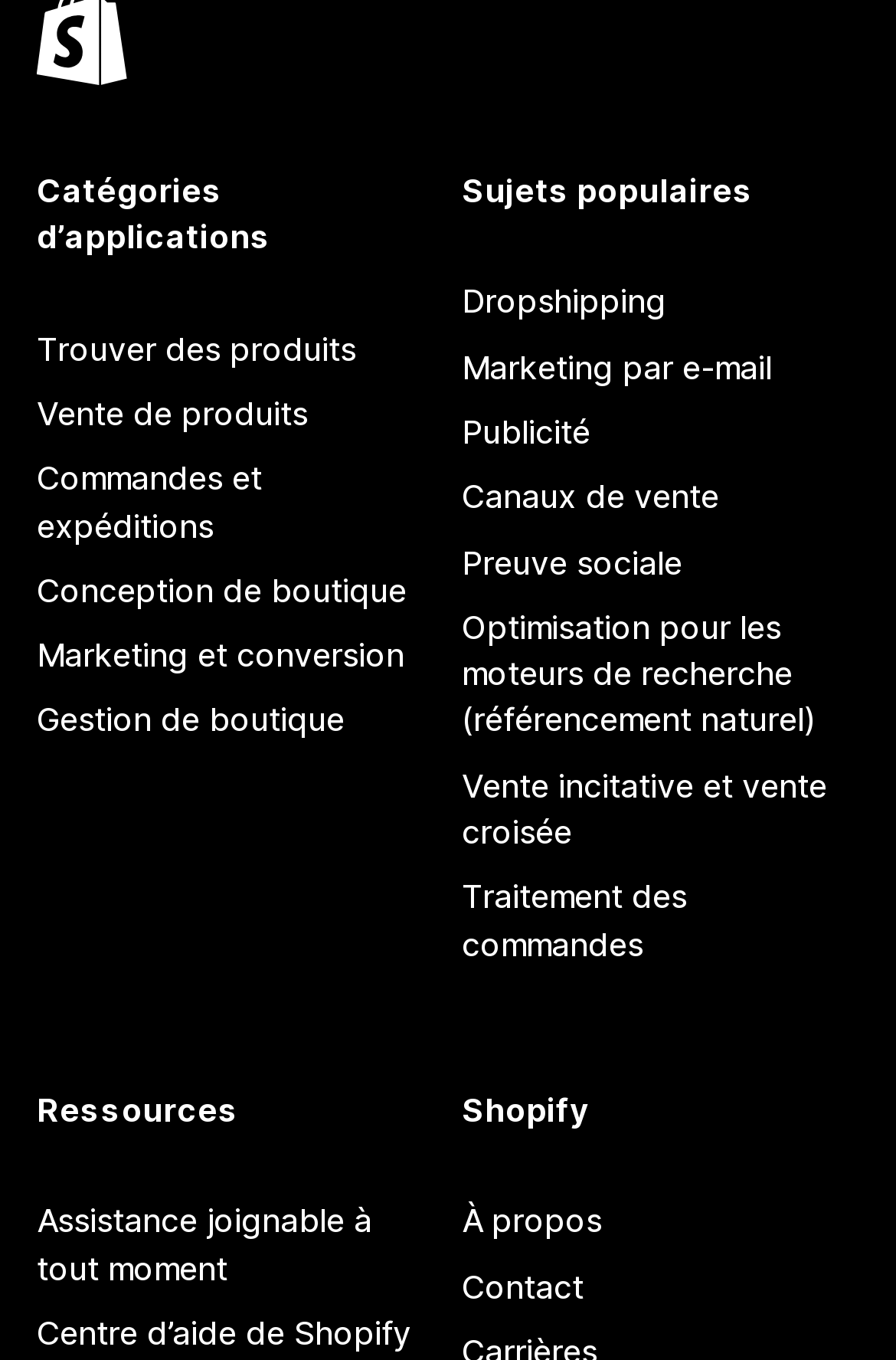Refer to the image and answer the question with as much detail as possible: What are the categories of applications?

The webpage has a heading 'Catégories d’applications' which suggests that the webpage is categorizing applications into different groups. This heading is located at the top left of the webpage.